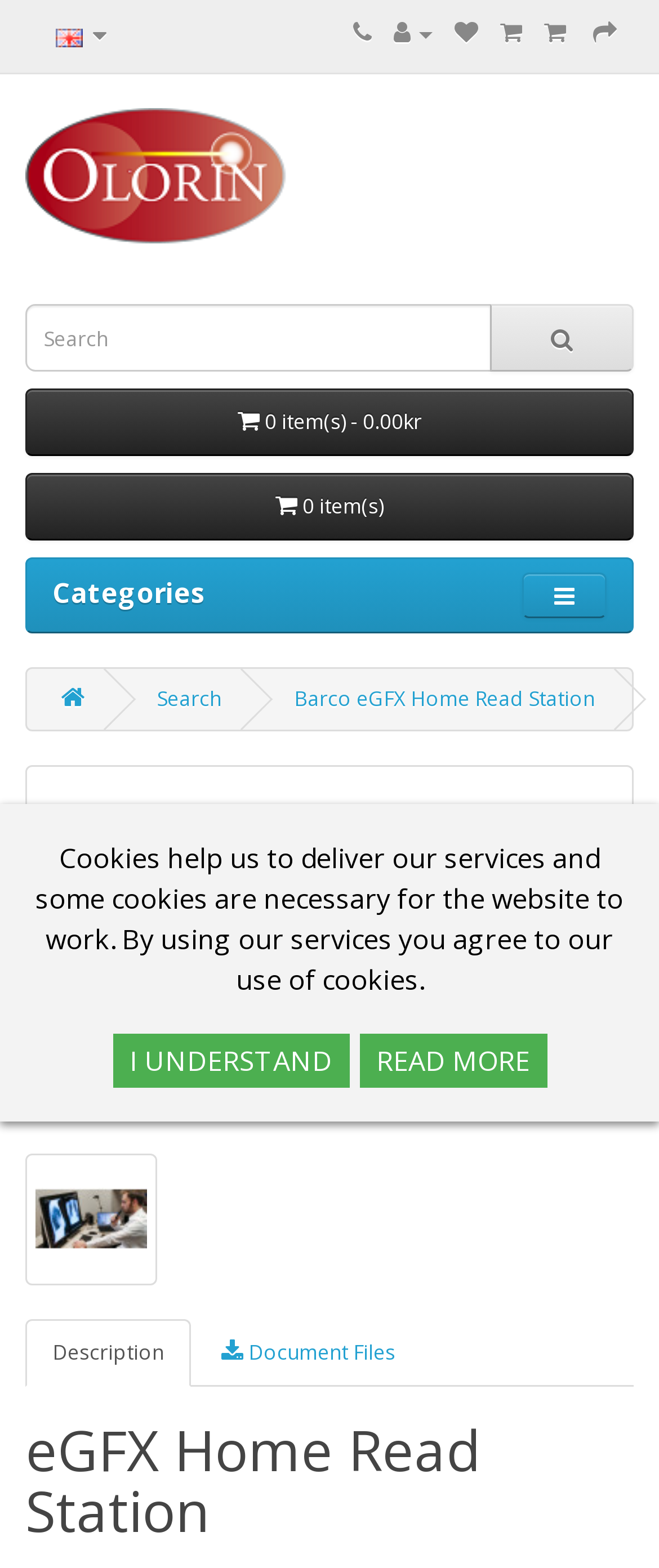Please identify the bounding box coordinates of the element I should click to complete this instruction: 'Click on categories'. The coordinates should be given as four float numbers between 0 and 1, like this: [left, top, right, bottom].

[0.079, 0.366, 0.31, 0.39]